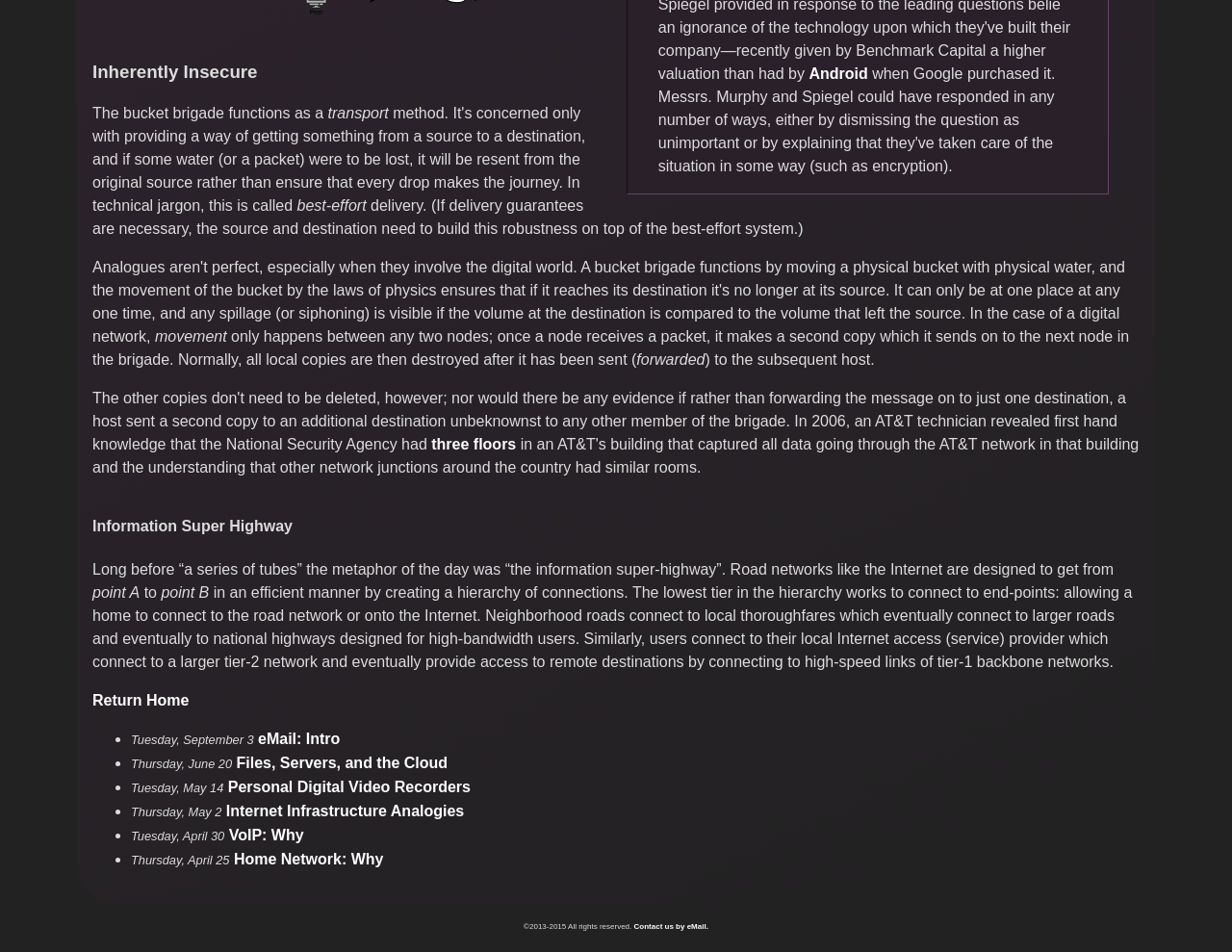What is the copyright year range?
Based on the content of the image, thoroughly explain and answer the question.

The webpage has a copyright notice at the bottom, which states '©2013-2015 All rights reserved', indicating that the content is copyrighted from 2013 to 2015.